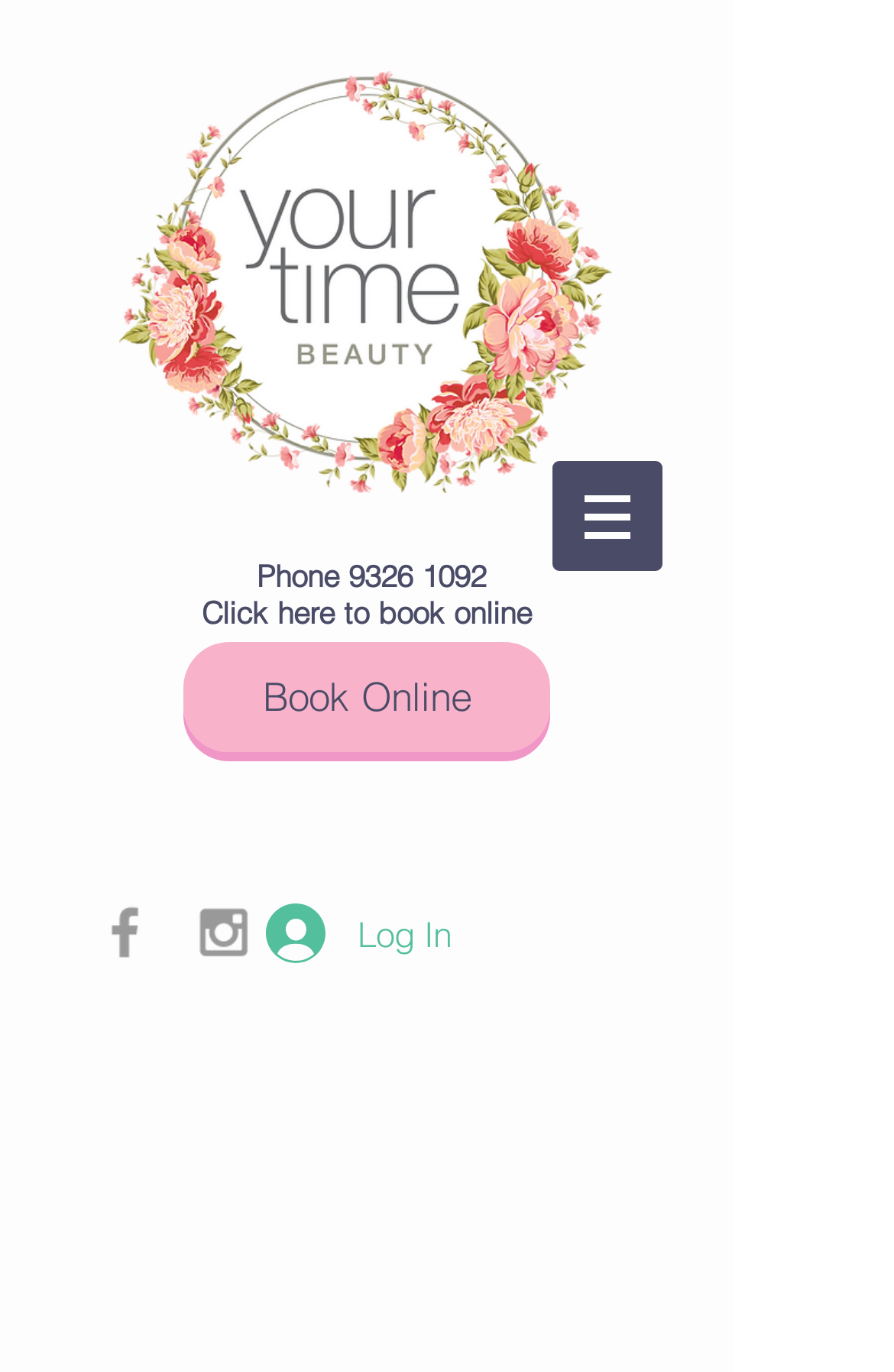What social media platforms are linked on the webpage?
Answer the question with just one word or phrase using the image.

Facebook and Instagram